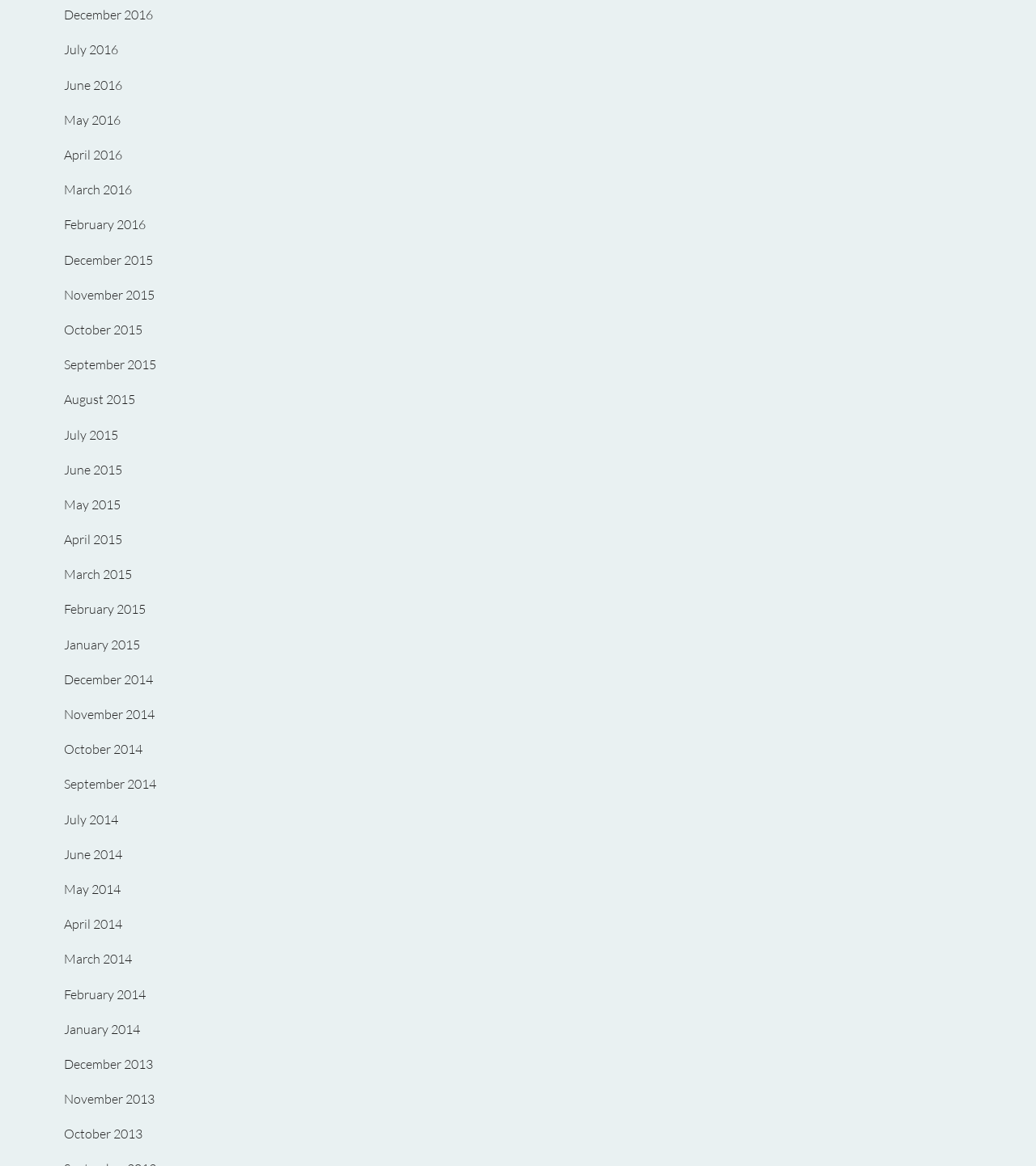How many links are on the webpage?
Based on the screenshot, answer the question with a single word or phrase.

36